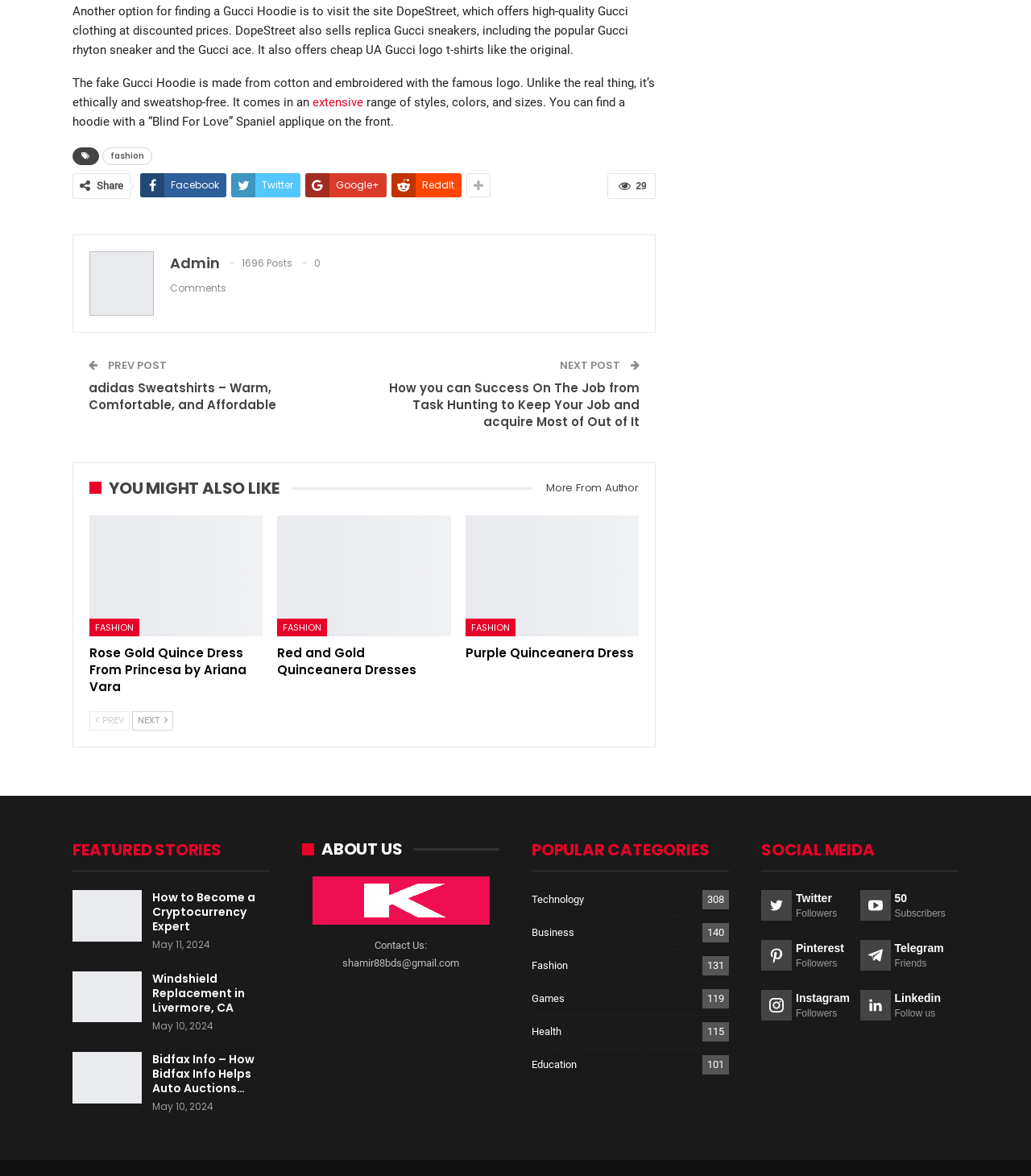Please identify the bounding box coordinates of the element that needs to be clicked to perform the following instruction: "Read more about Rose Gold Quince Dress From Princesa by Ariana Vara".

[0.087, 0.438, 0.255, 0.541]